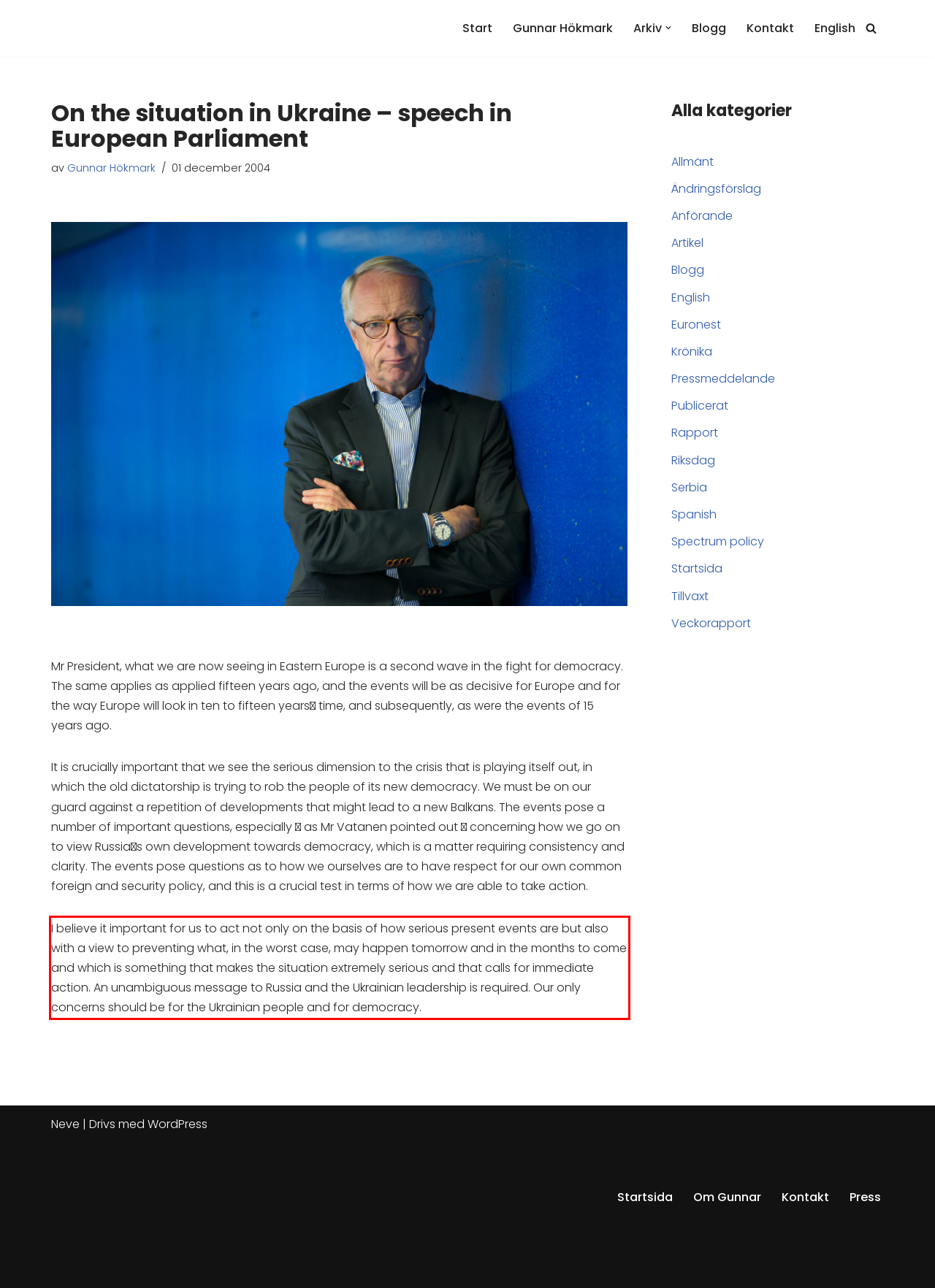View the screenshot of the webpage and identify the UI element surrounded by a red bounding box. Extract the text contained within this red bounding box.

I believe it important for us to act not only on the basis of how serious present events are but also with a view to preventing what, in the worst case, may happen tomorrow and in the months to come and which is something that makes the situation extremely serious and that calls for immediate action. An unambiguous message to Russia and the Ukrainian leadership is required. Our only concerns should be for the Ukrainian people and for democracy.